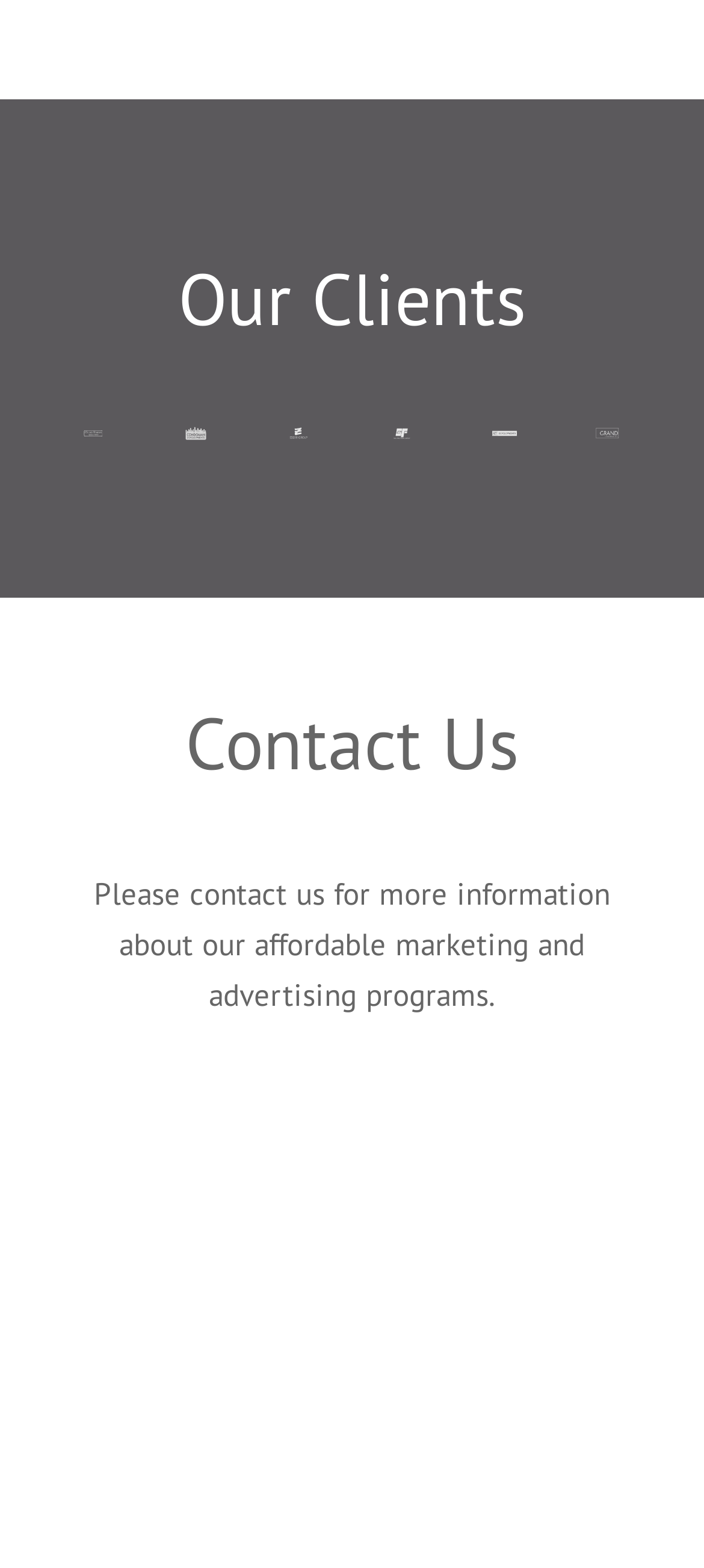Determine the bounding box for the UI element as described: "alt="Email Us" title="Email Us"". The coordinates should be represented as four float numbers between 0 and 1, formatted as [left, top, right, bottom].

[0.259, 0.651, 0.741, 0.686]